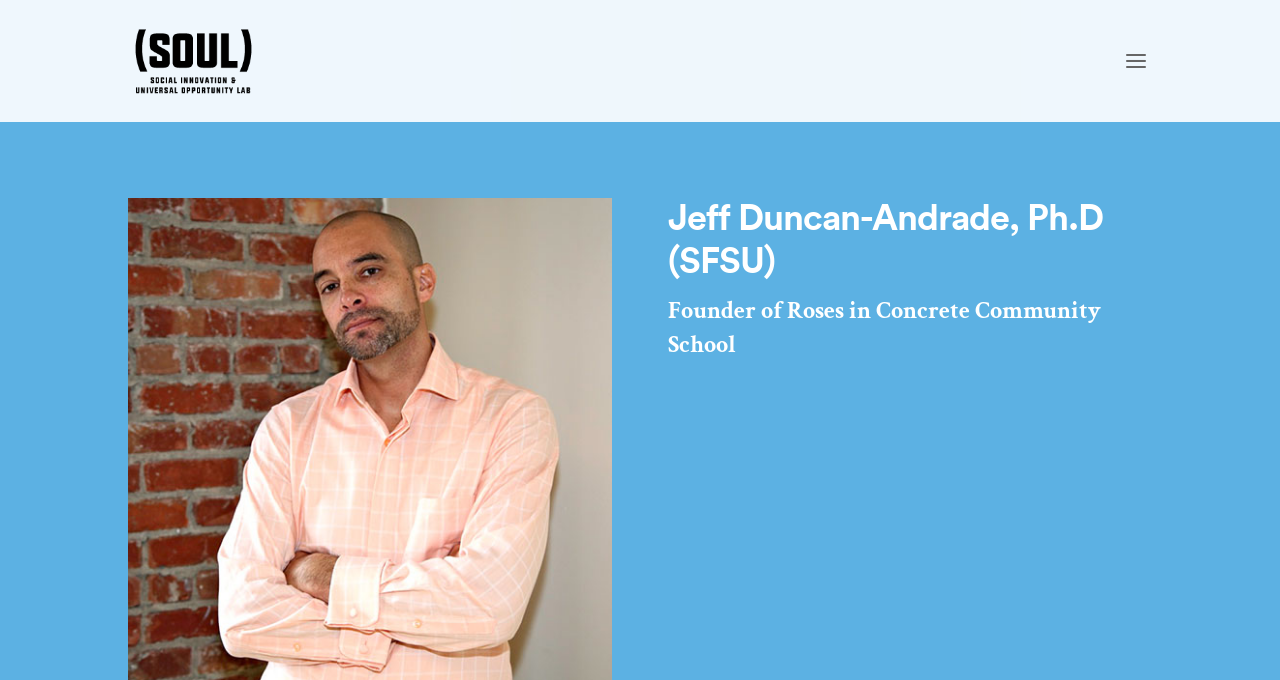Carefully examine the image and provide an in-depth answer to the question: How many navigation links are there on the webpage?

I found the answer by counting the number of link elements with descriptions 'Home', 'Approach', 'Impact', 'Projects', 'Team', and 'Opportunities'.